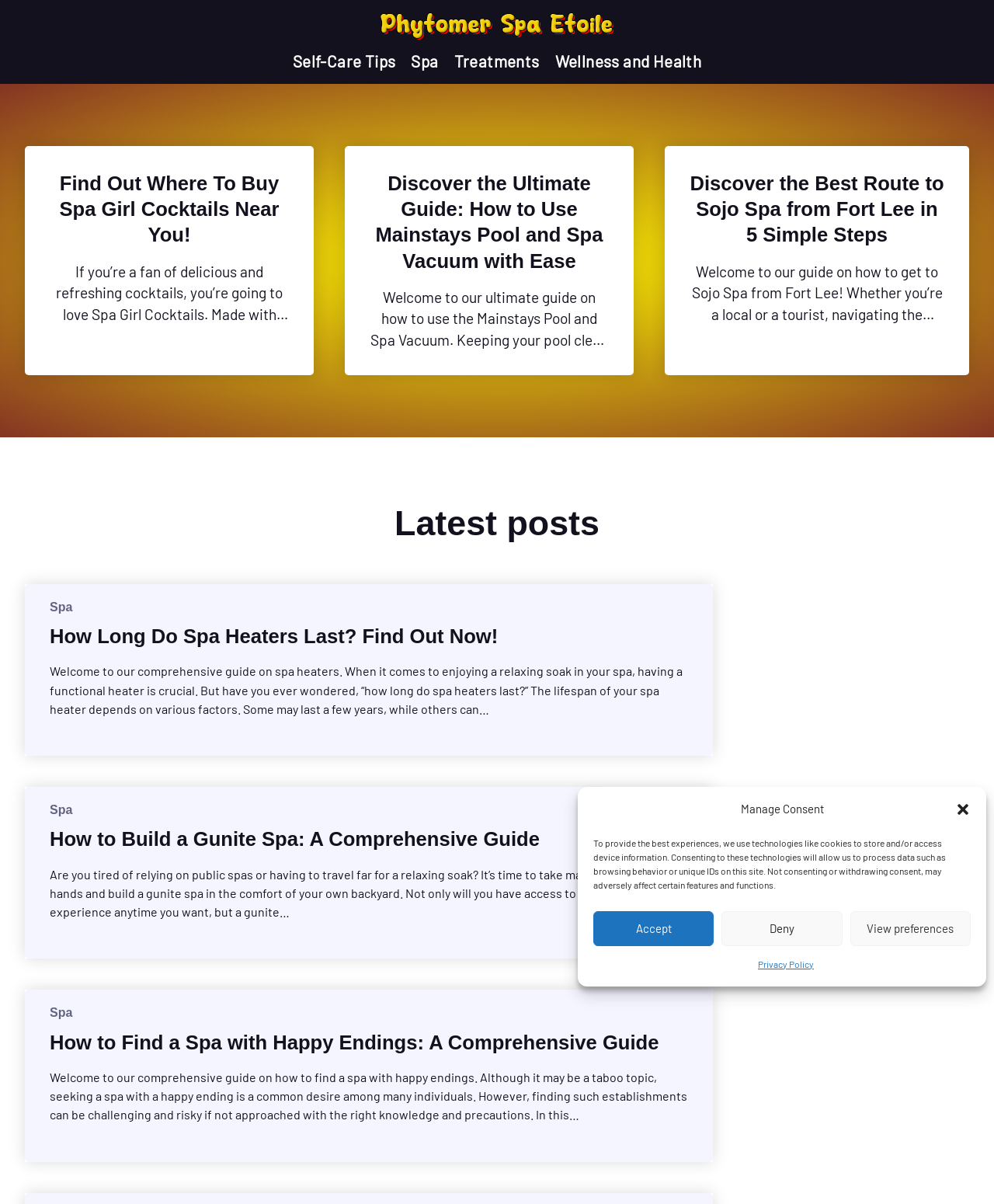Predict the bounding box of the UI element based on this description: "Wellness and Health".

[0.558, 0.043, 0.706, 0.059]